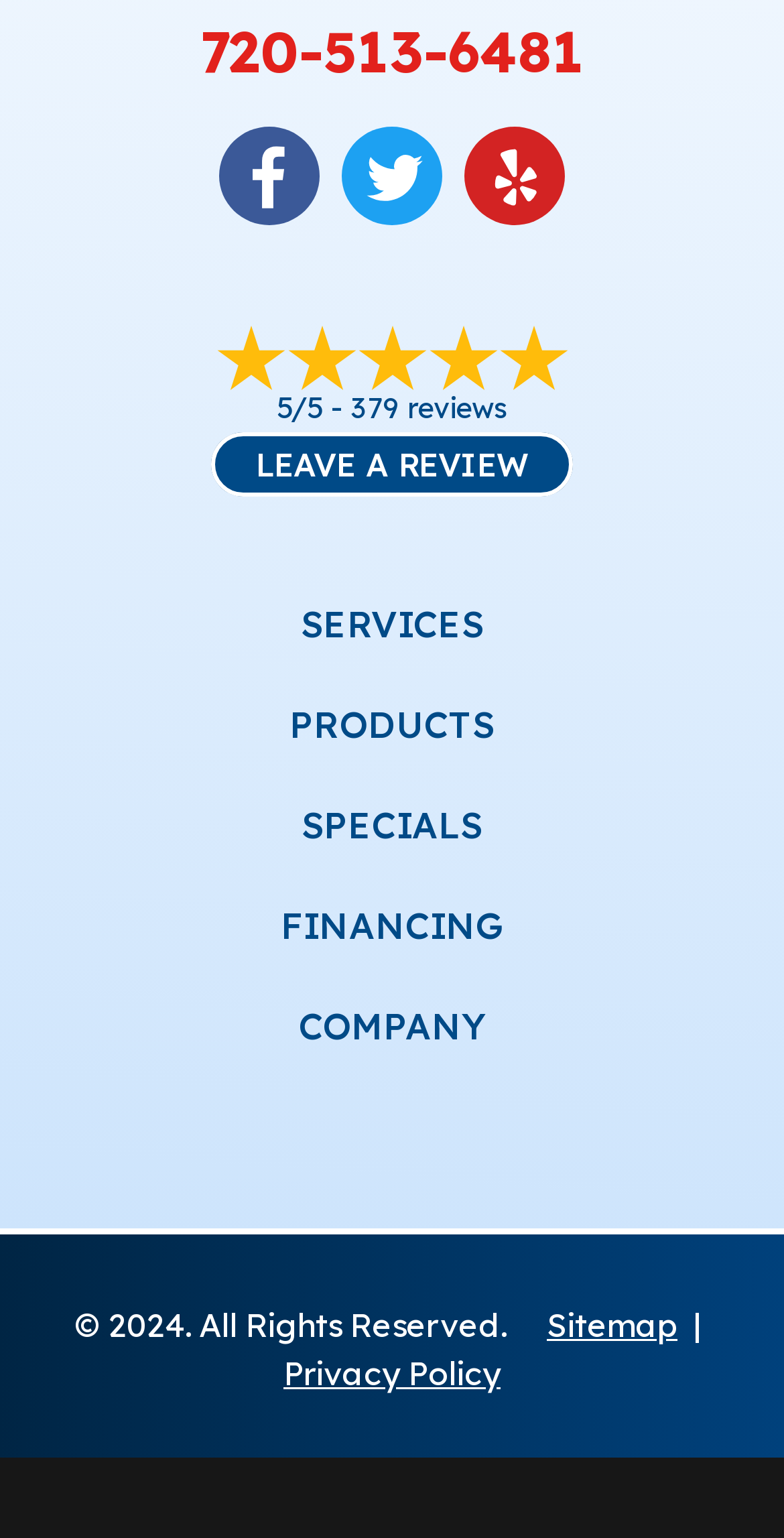What social media platforms are linked on the webpage?
Provide a short answer using one word or a brief phrase based on the image.

Facebook, Twitter, Yelp